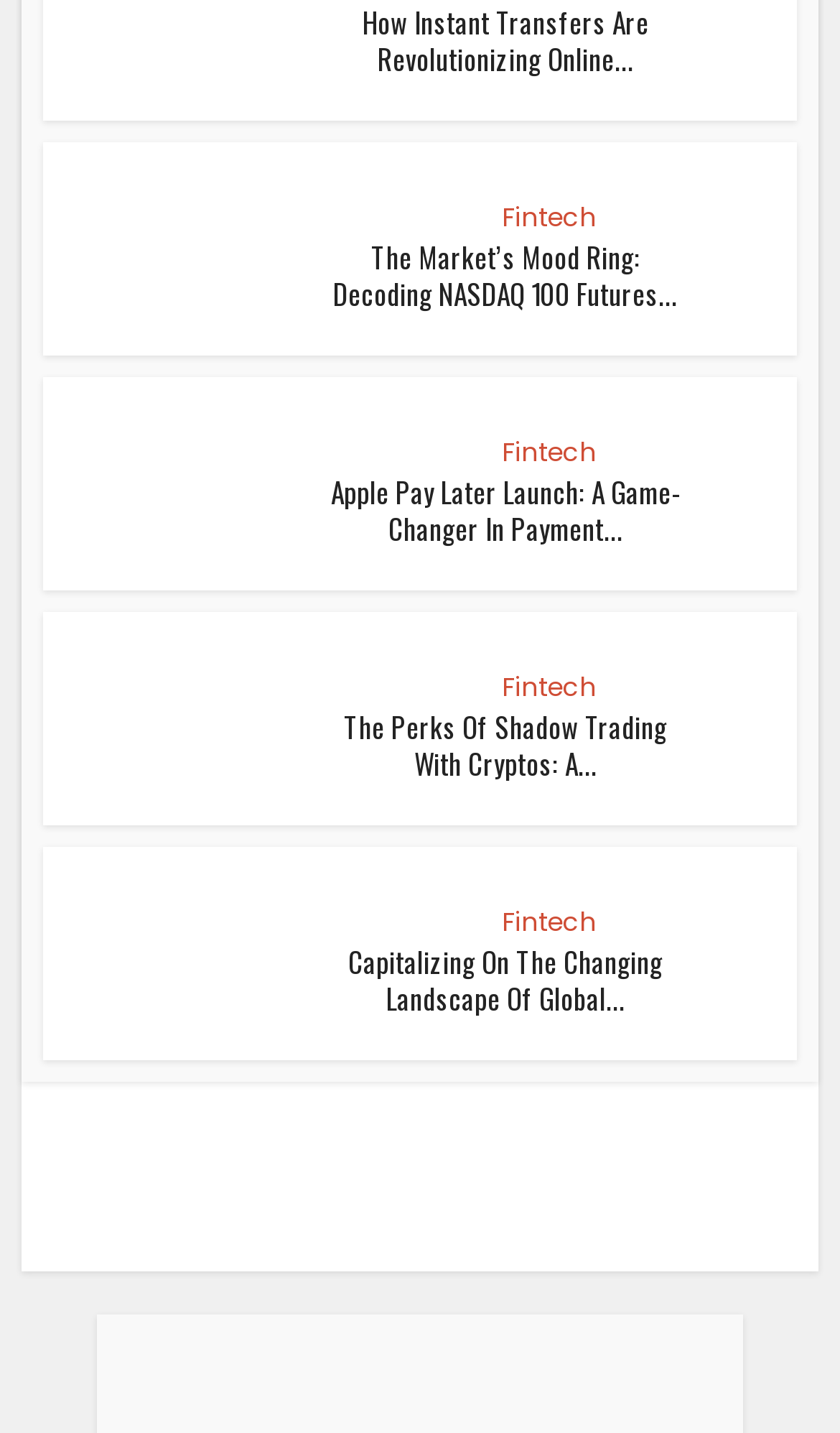Please specify the bounding box coordinates of the clickable section necessary to execute the following command: "Learn about Cryptocurrency".

None